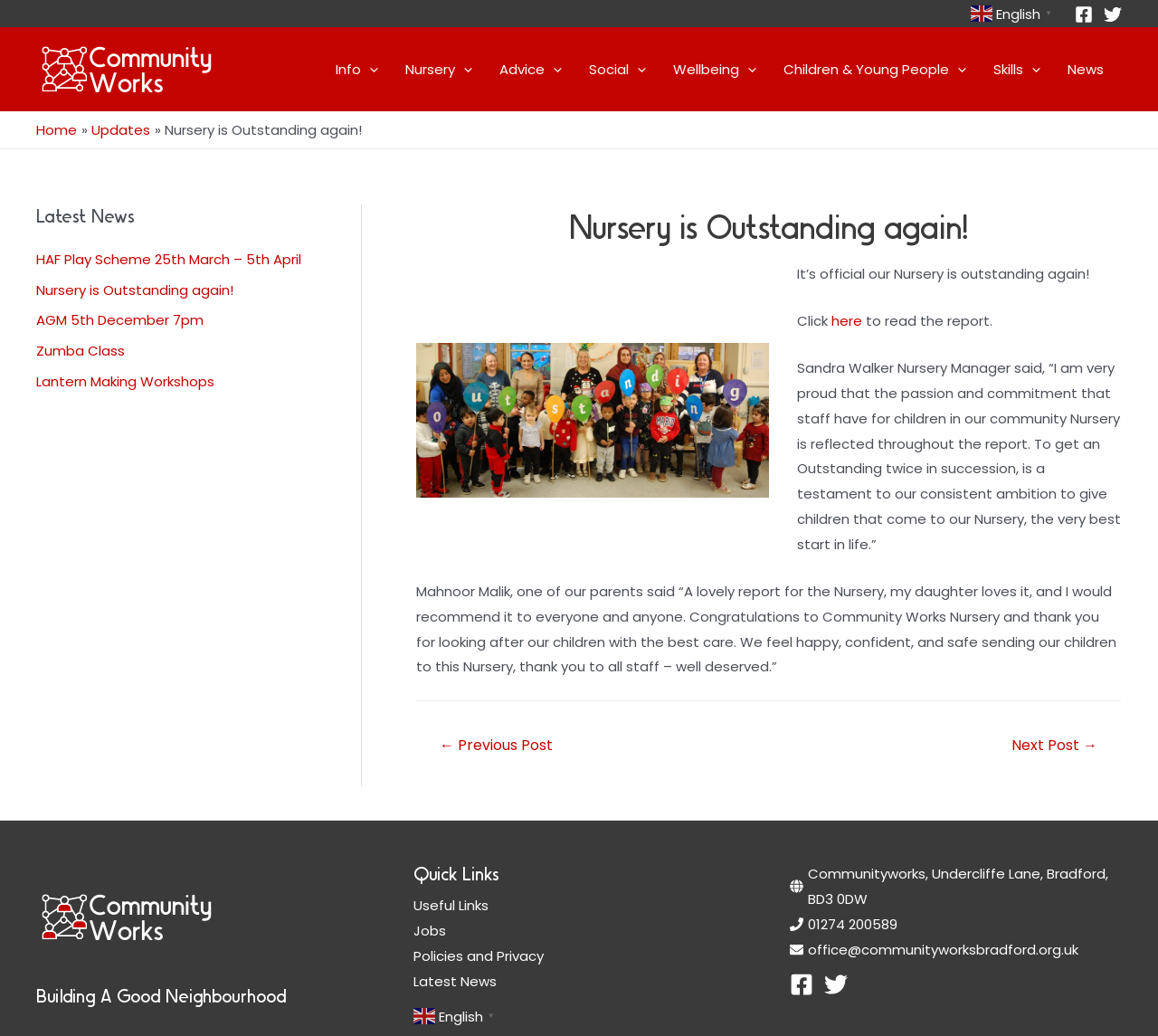Analyze and describe the webpage in a detailed narrative.

The webpage is about Community Works, a nursery that has been rated as "Outstanding" again. At the top of the page, there is a header section with links to social media platforms, a language selection dropdown, and a community works logo. Below the header, there is a navigation menu with links to different sections of the website, including "Info", "Nursery", "Advice", "Social", "Wellbeing", "Children & Young People", "Skills", and "News".

The main content of the page is divided into two sections. The left section has a list of latest news articles, with links to read more about each article. The right section has a main article about the nursery being rated as "Outstanding" again, with a quote from the nursery manager and a parent. There is also a figure or image related to the article.

Below the main content, there is a post navigation section with links to previous and next posts. There is also a section with quick links to useful pages on the website, such as jobs, policies, and latest news.

At the bottom of the page, there is a footer section with links to social media platforms, a language selection dropdown, and contact information for Community Works, including their address, phone number, and email address. There are also three footer widgets with images and text.